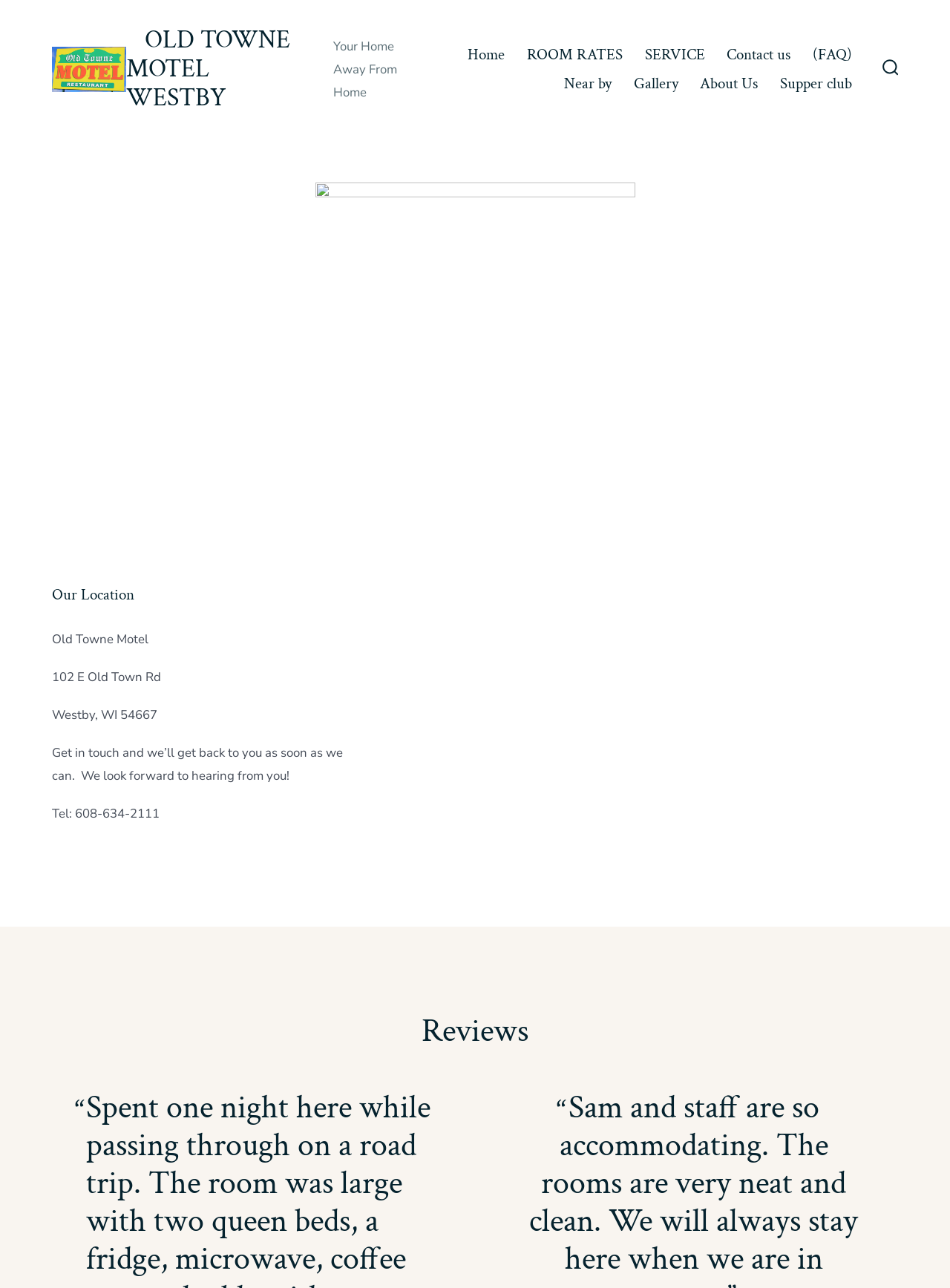What is the purpose of the 'Get in touch' section?
Based on the image, provide a one-word or brief-phrase response.

To contact the motel